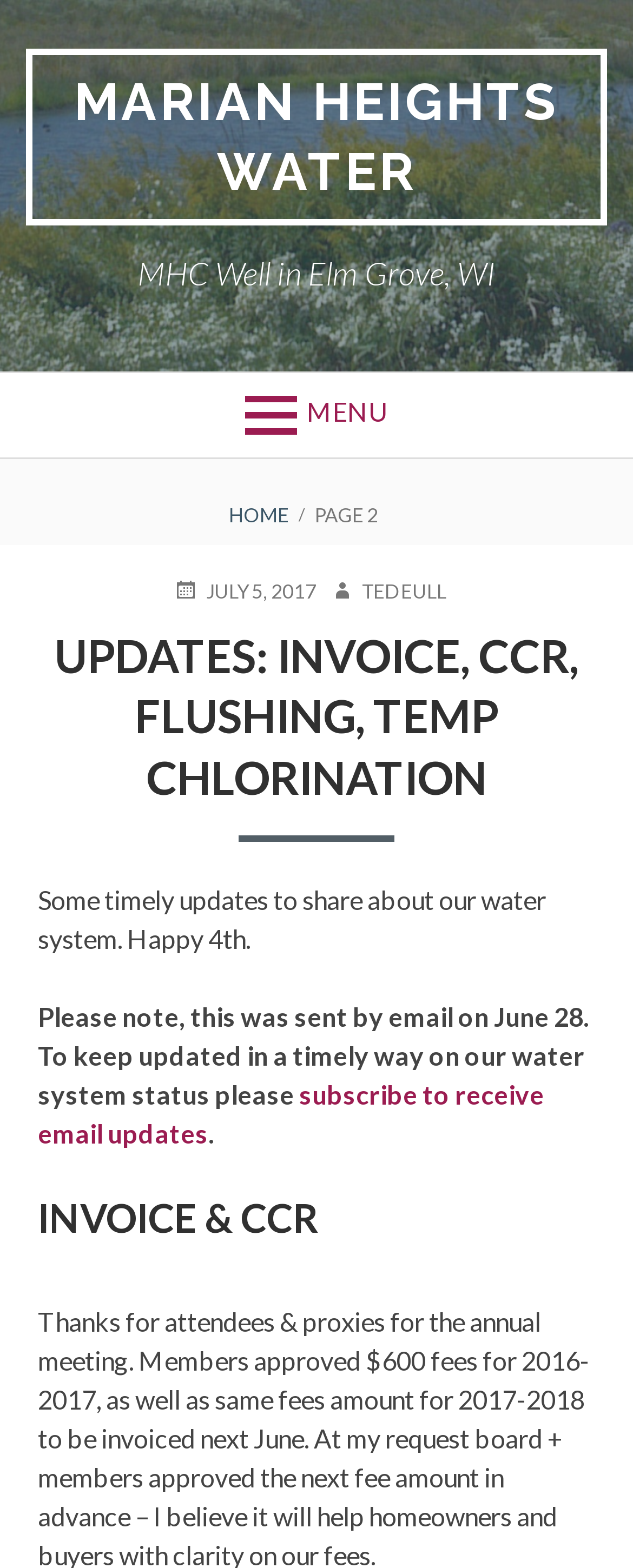Given the element description "July 5, 2017" in the screenshot, predict the bounding box coordinates of that UI element.

[0.274, 0.368, 0.5, 0.387]